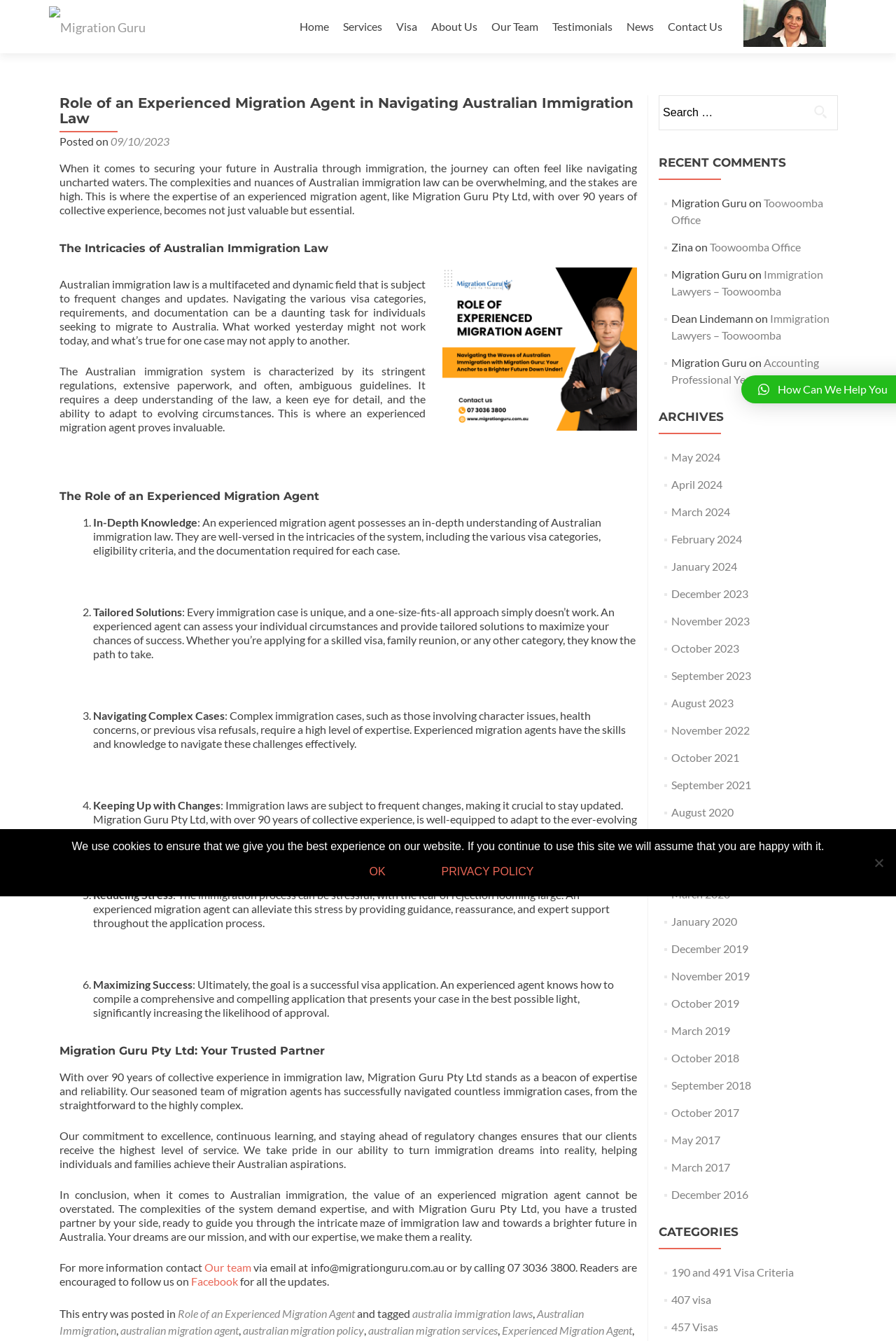Please predict the bounding box coordinates of the element's region where a click is necessary to complete the following instruction: "Click on the 'Contact Us' link". The coordinates should be represented by four float numbers between 0 and 1, i.e., [left, top, right, bottom].

[0.745, 0.01, 0.806, 0.029]